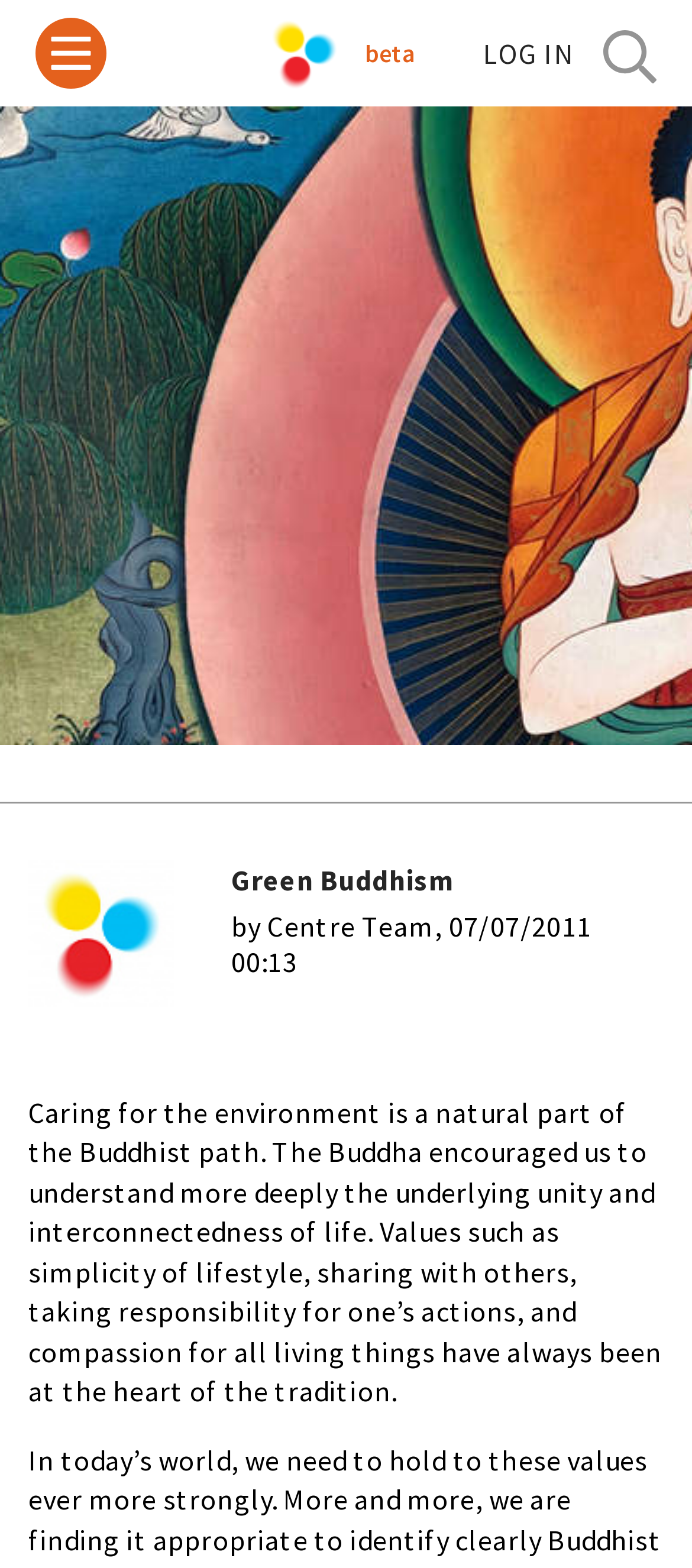Please analyze the image and give a detailed answer to the question:
What is the author of the article?

I found the text 'by Centre Team, 07/07/2011 00:13' which indicates that the author of the article is the Centre Team.